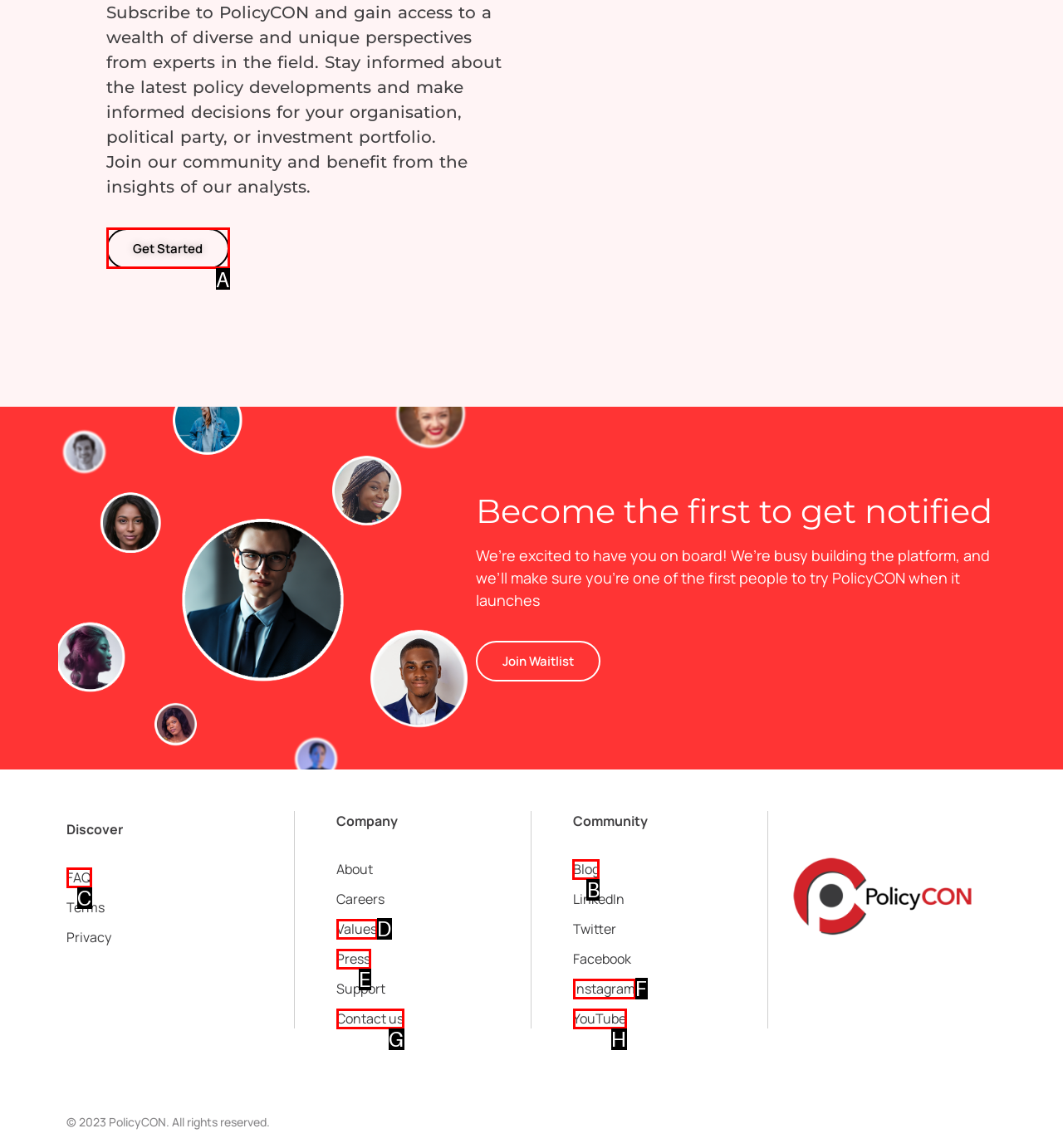Identify the HTML element to click to fulfill this task: Visit the blog
Answer with the letter from the given choices.

B